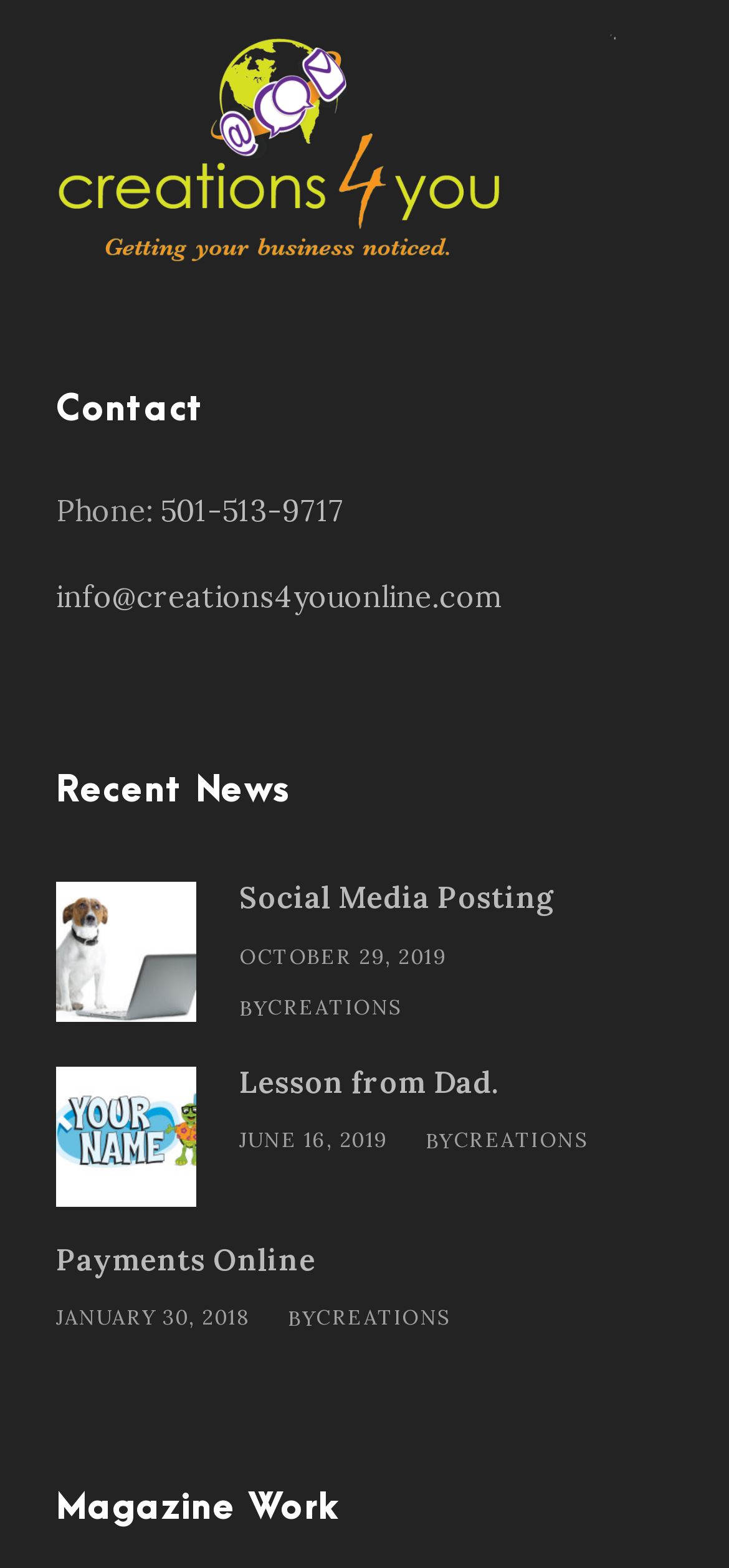How many news articles are listed?
Based on the image, provide a one-word or brief-phrase response.

3